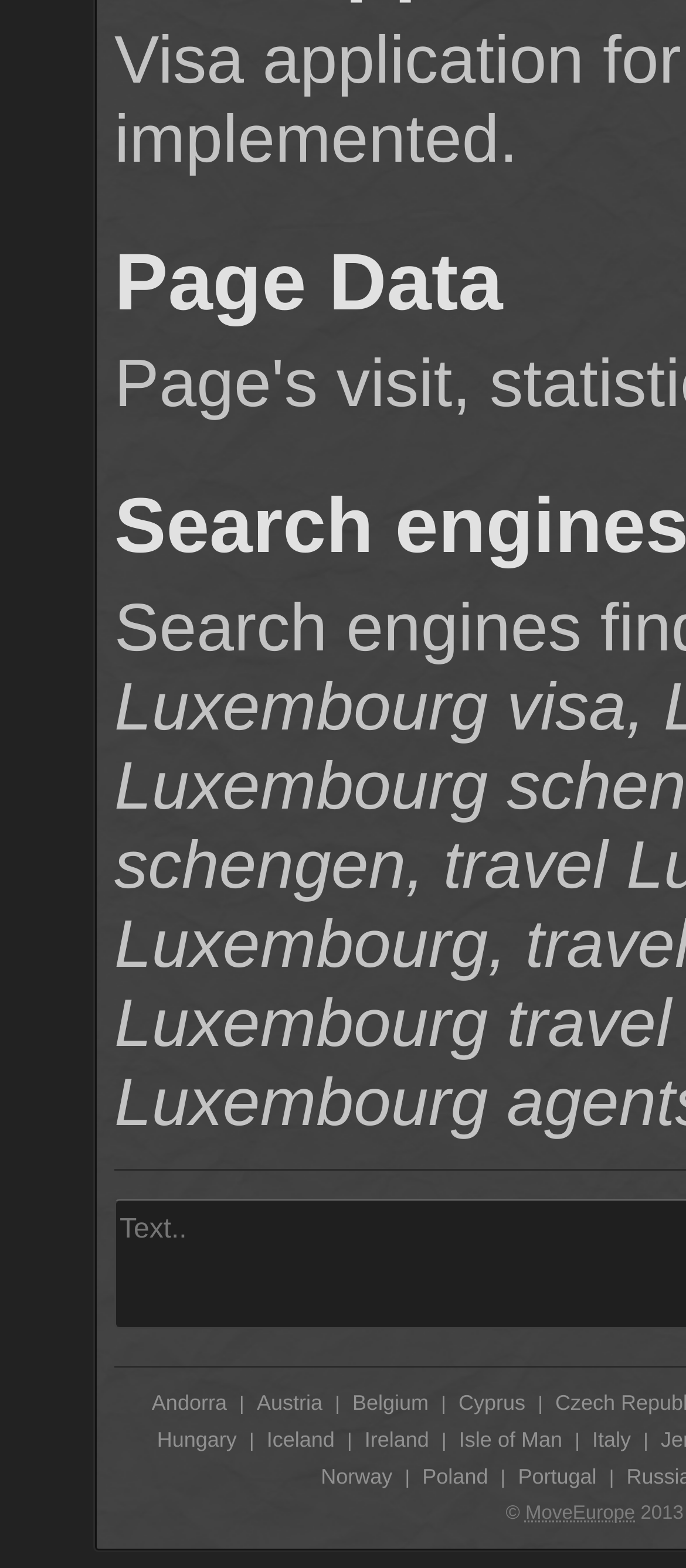What is the symbol at the bottom of the webpage? Refer to the image and provide a one-word or short phrase answer.

©